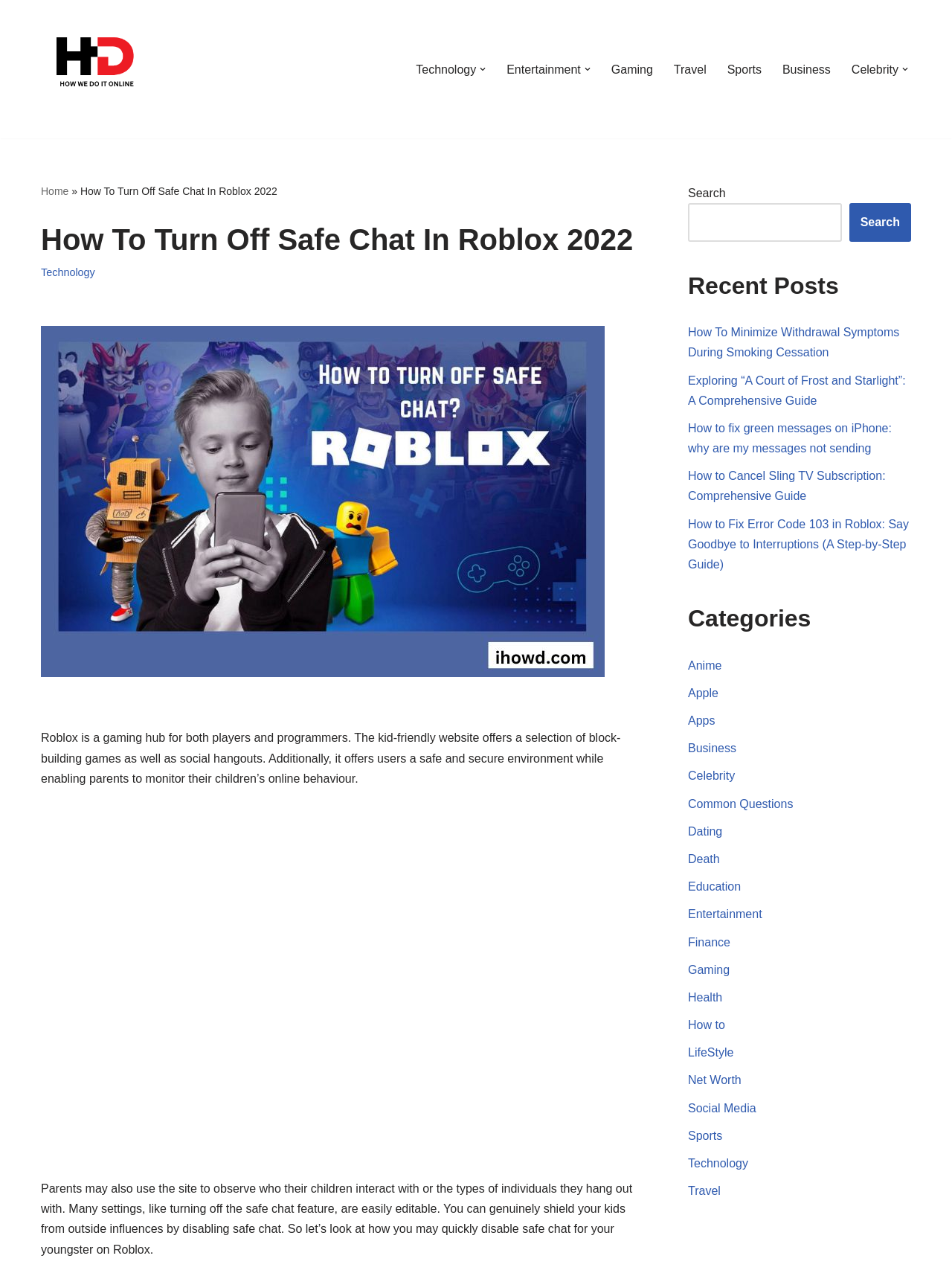Please identify the bounding box coordinates of the region to click in order to complete the given instruction: "Follow on Facebook". The coordinates should be four float numbers between 0 and 1, i.e., [left, top, right, bottom].

None